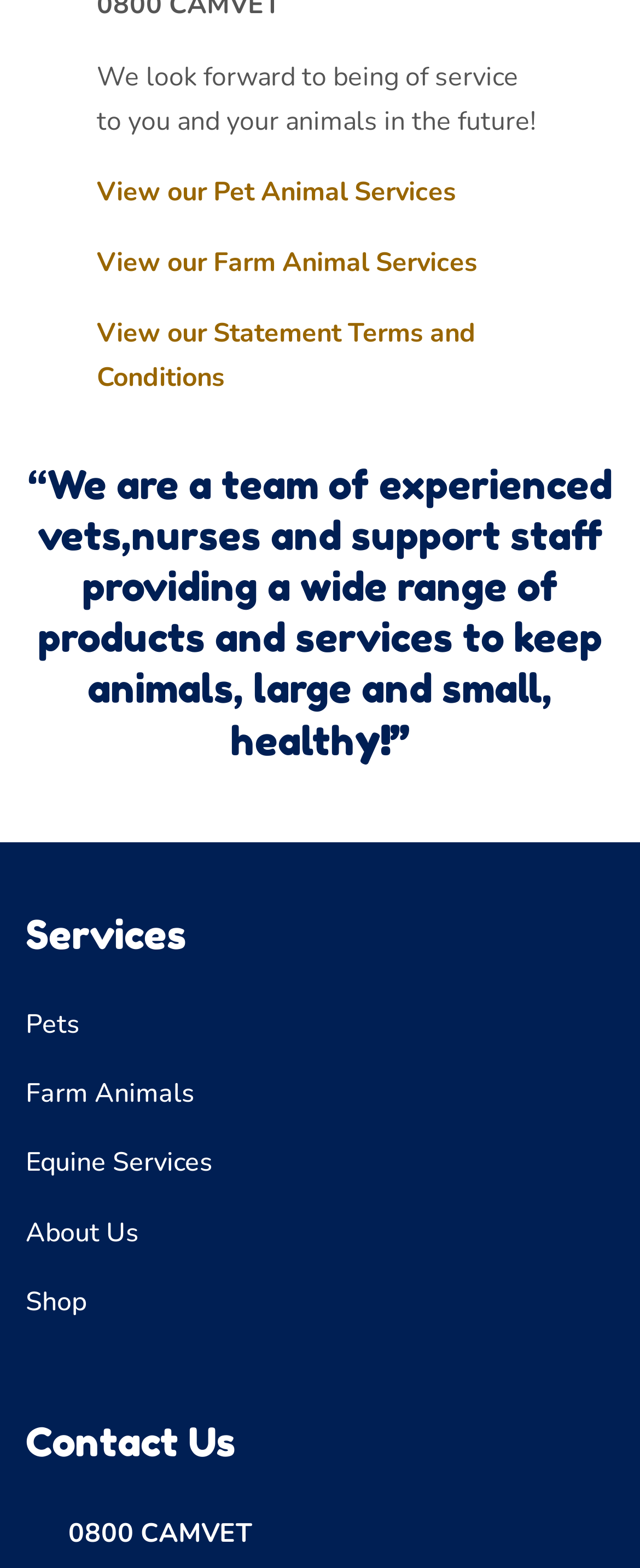Given the element description, predict the bounding box coordinates in the format (top-left x, top-left y, bottom-right x, bottom-right y), using floating point numbers between 0 and 1: Shop

[0.04, 0.819, 0.135, 0.842]